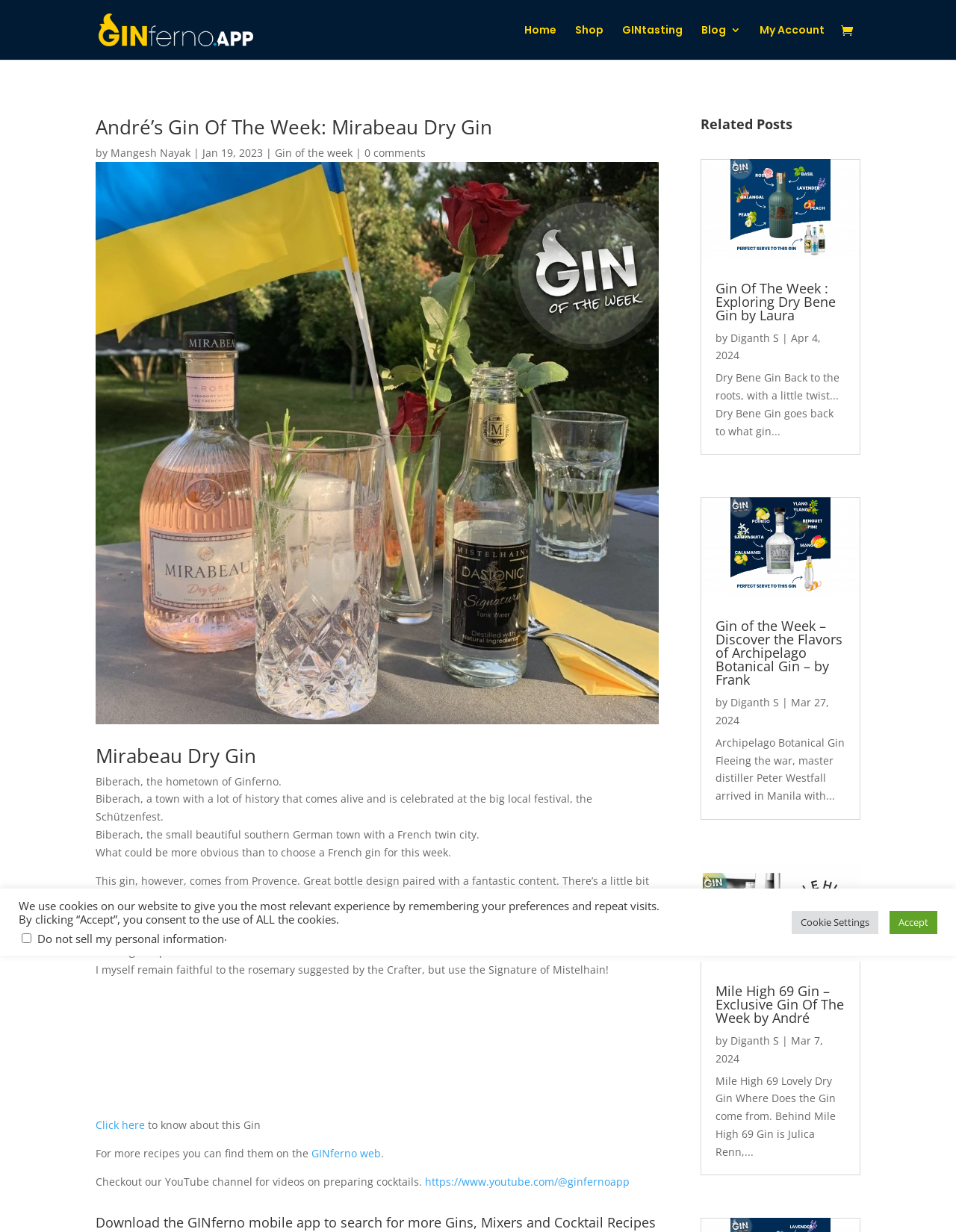Can you provide the bounding box coordinates for the element that should be clicked to implement the instruction: "Read the article 'Gin Of The Week : Exploring Dry Bene Gin by Laura'"?

[0.733, 0.129, 0.9, 0.21]